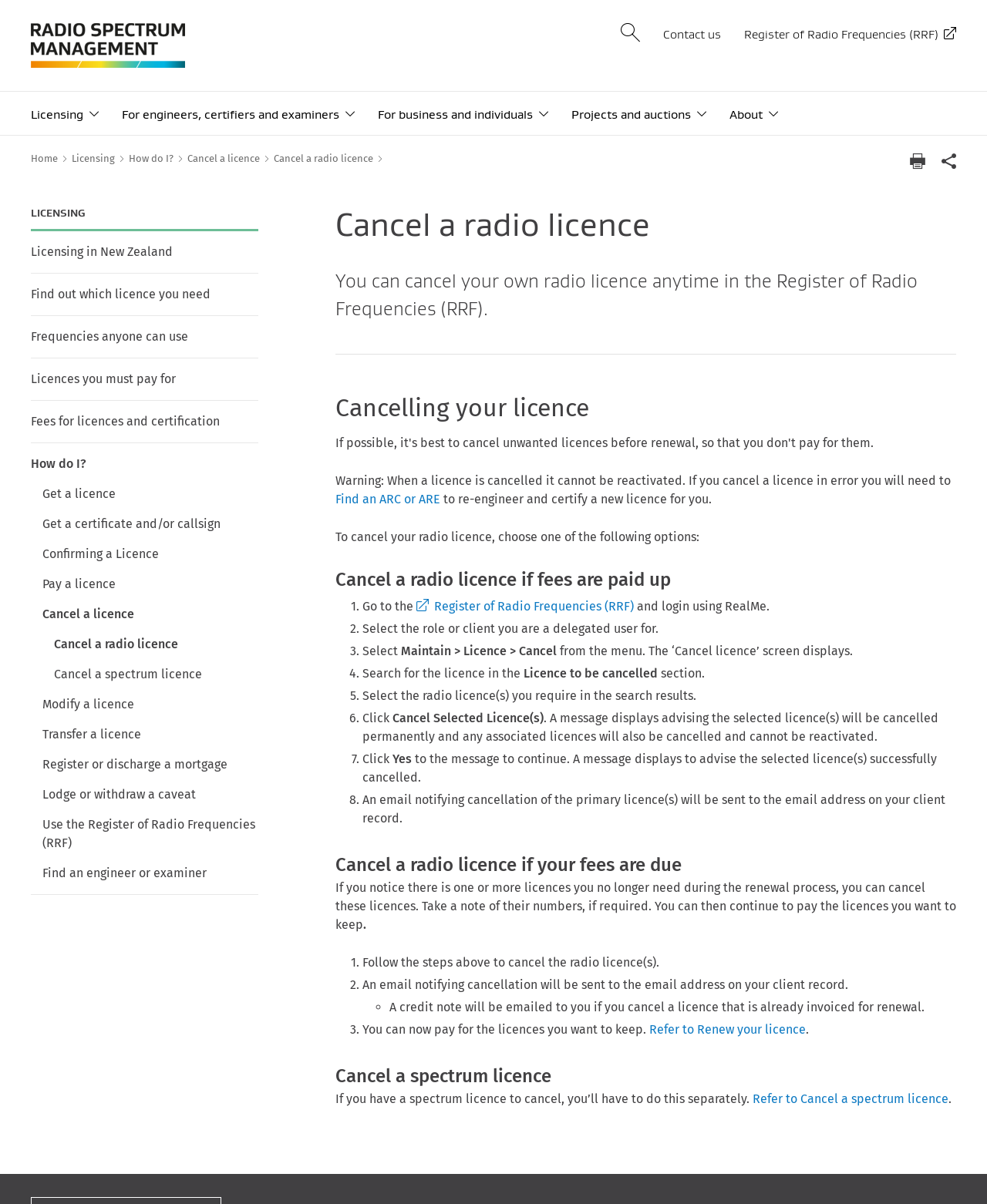Provide the bounding box coordinates of the HTML element this sentence describes: "Contact us".

[0.672, 0.022, 0.73, 0.035]